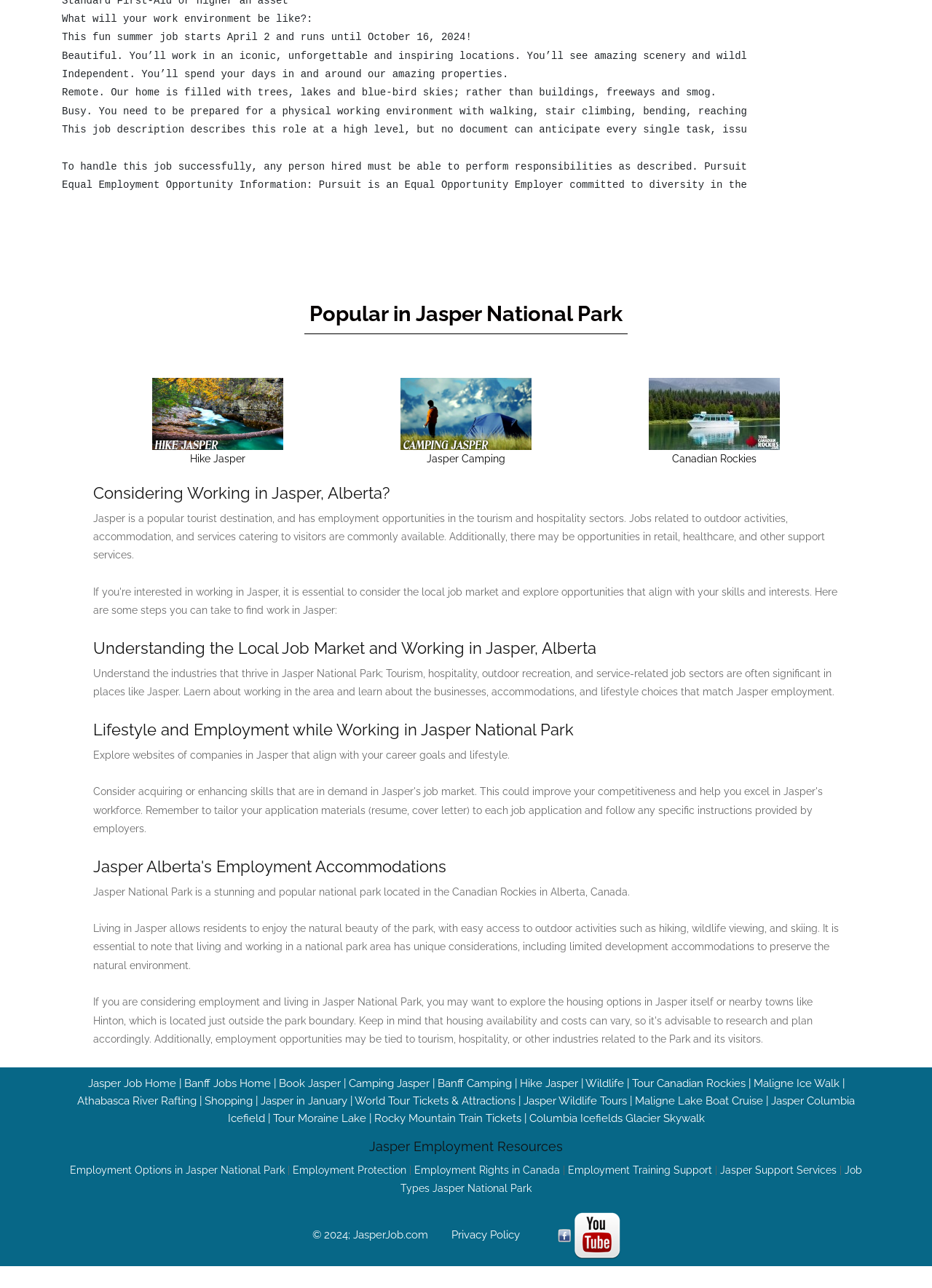Identify the bounding box for the UI element specified in this description: "Wildlife". The coordinates must be four float numbers between 0 and 1, formatted as [left, top, right, bottom].

[0.628, 0.836, 0.669, 0.846]